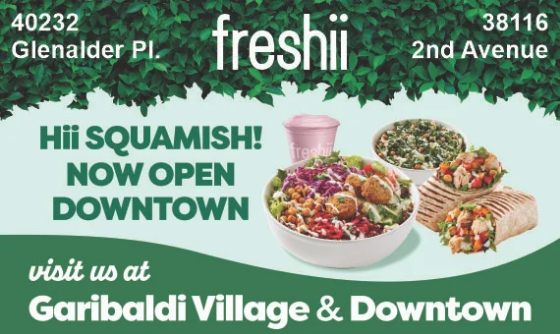Offer a comprehensive description of the image.

The image showcases a vibrant advertisement for Freshii, a health-focused restaurant chain that has recently opened a location in Squamish. The top of the ad features the Freshii logo prominently displayed, set against a backdrop of lush greenery. Below the logo, bold text reads "Hii SQUAMISH! NOW OPEN DOWNTOWN," welcoming locals to the new venue.

The design includes enticing visuals of Freshii's offerings: a colorful, fresh salad, a nourishing grain bowl, and a wrap, inviting patrons to enjoy healthy, delicious meals. Accompanying these images, the advertisement provides key location details, including addresses: “40232 Glenalder Pl.” and “38116 2nd Avenue,” with an additional note to “visit us at Garibaldi Village & Downtown.” This promotional piece effectively combines appealing imagery with essential information, enticing the community to experience the new dining option.